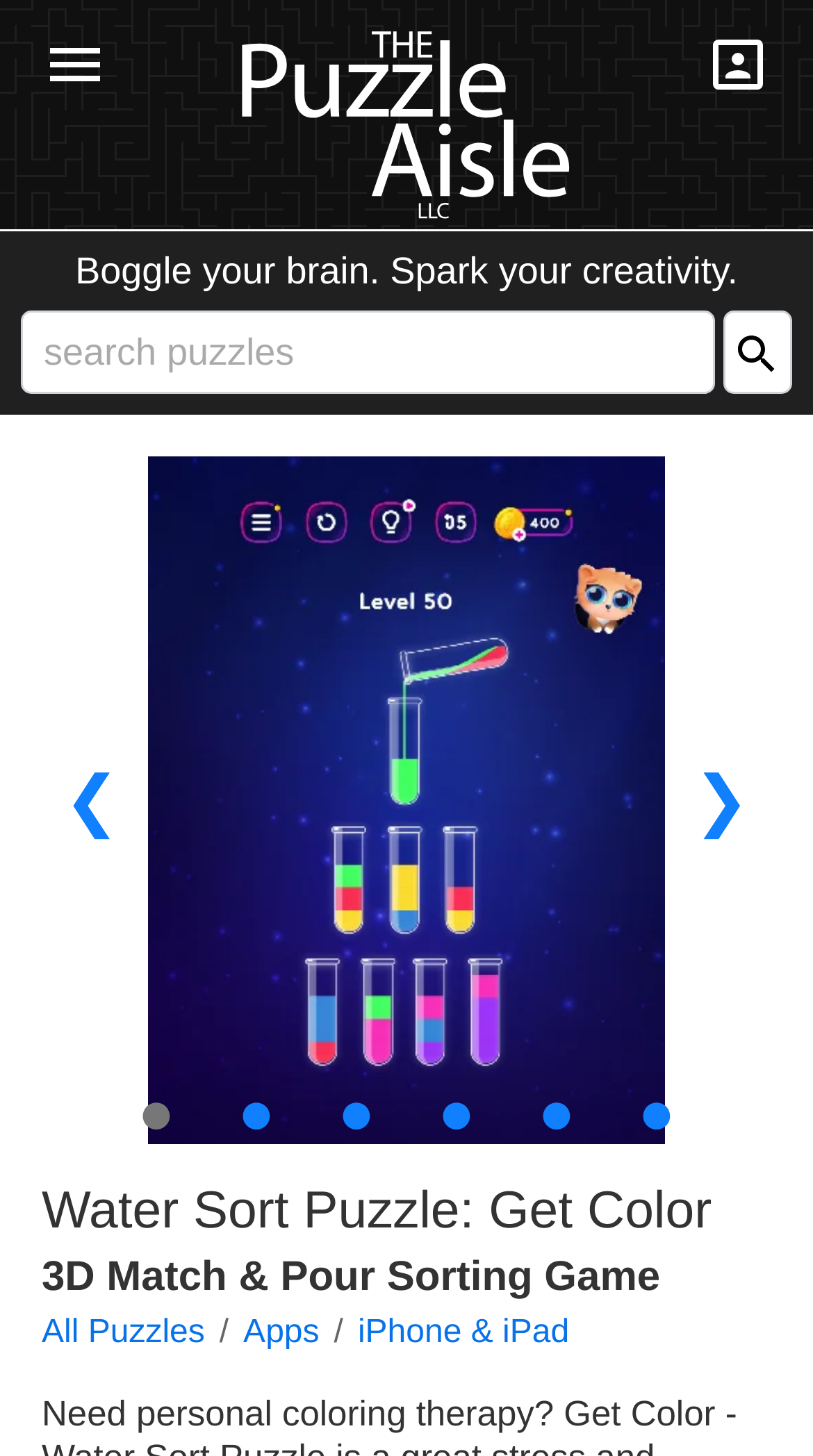What type of game is featured on this website?
Please ensure your answer to the question is detailed and covers all necessary aspects.

The heading '3D Match & Pour Sorting Game' suggests that the website features a specific type of game, which is a 3D match and pour sorting game.